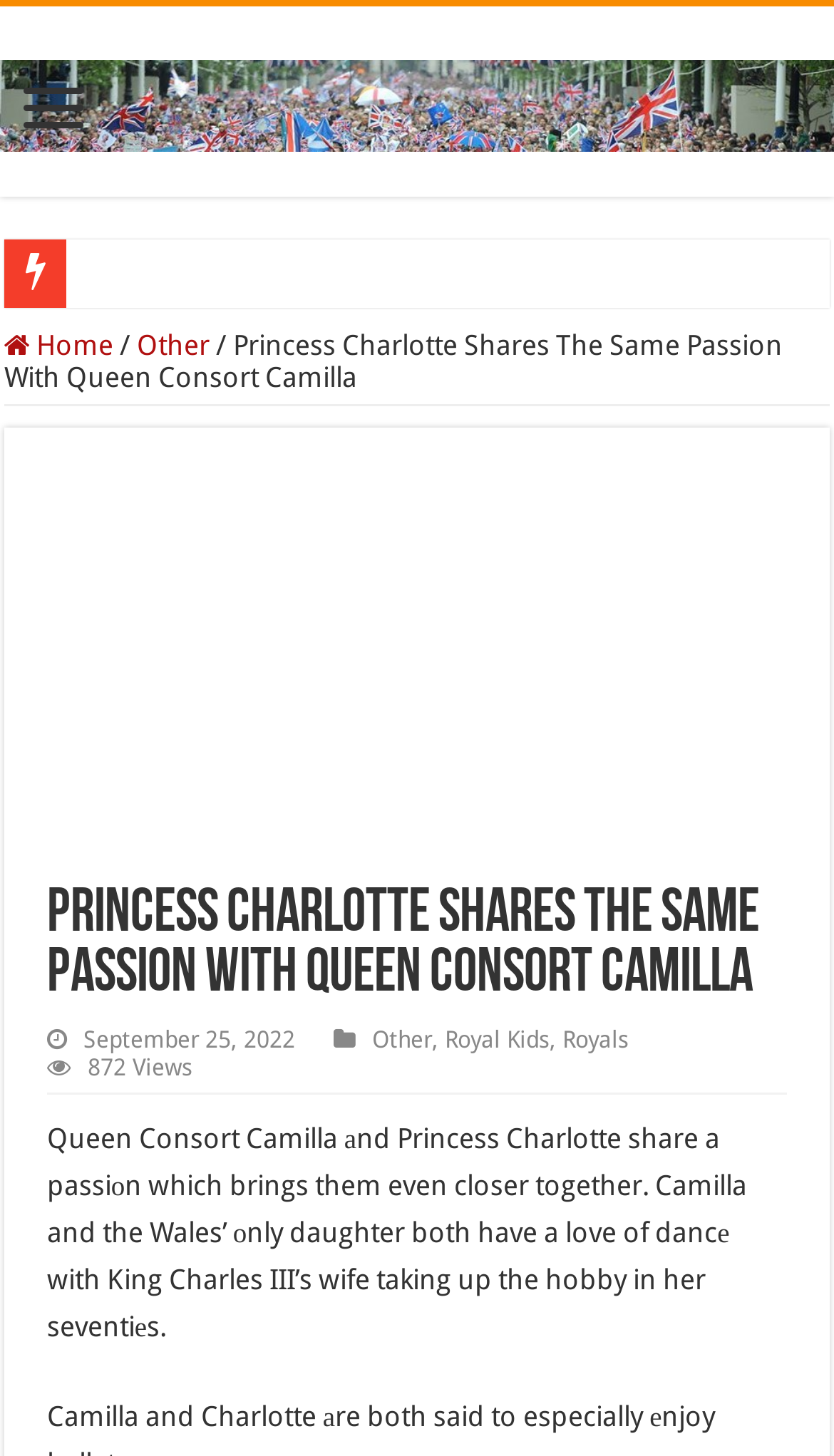How many views does the article have? Examine the screenshot and reply using just one word or a brief phrase.

872 Views